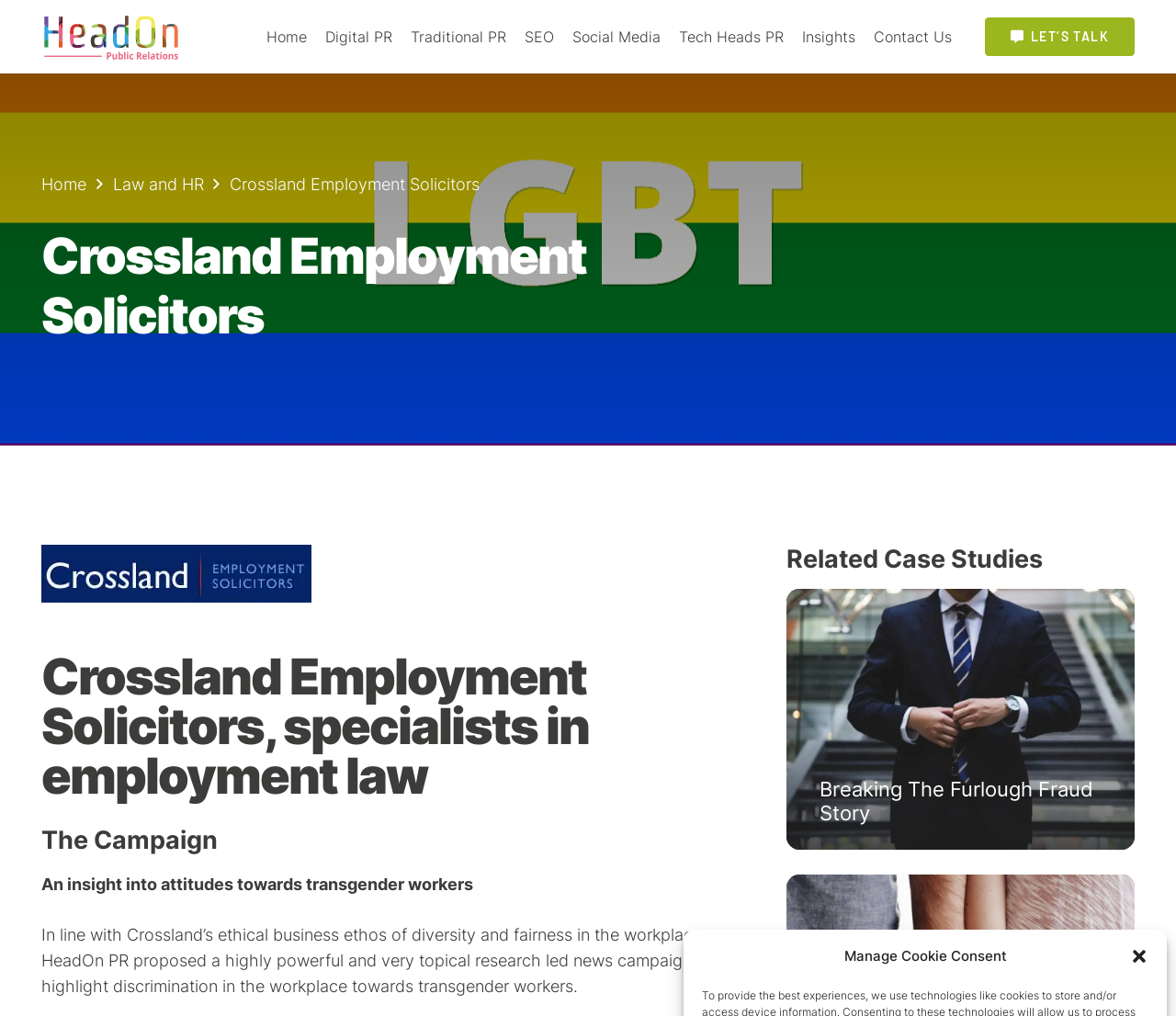Give a one-word or phrase response to the following question: What is the title of the related case study?

Breaking The Furlough Fraud Story